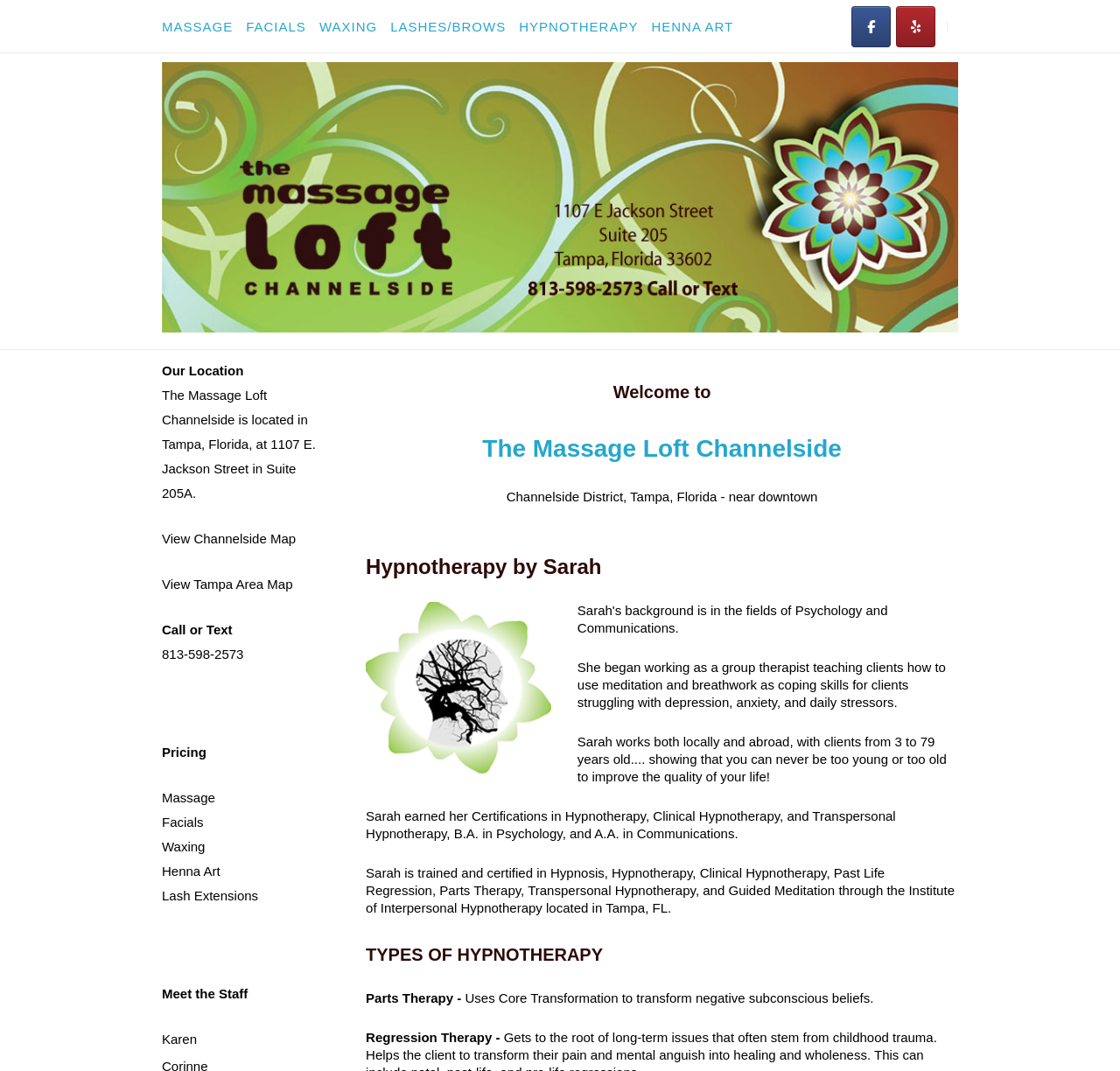What type of therapy does Sarah specialize in?
Please describe in detail the information shown in the image to answer the question.

Based on the 'Hypnotherapy by Sarah' section, Sarah specializes in Hypnotherapy and has certifications in Hypnotherapy, Clinical Hypnotherapy, and Transpersonal Hypnotherapy.